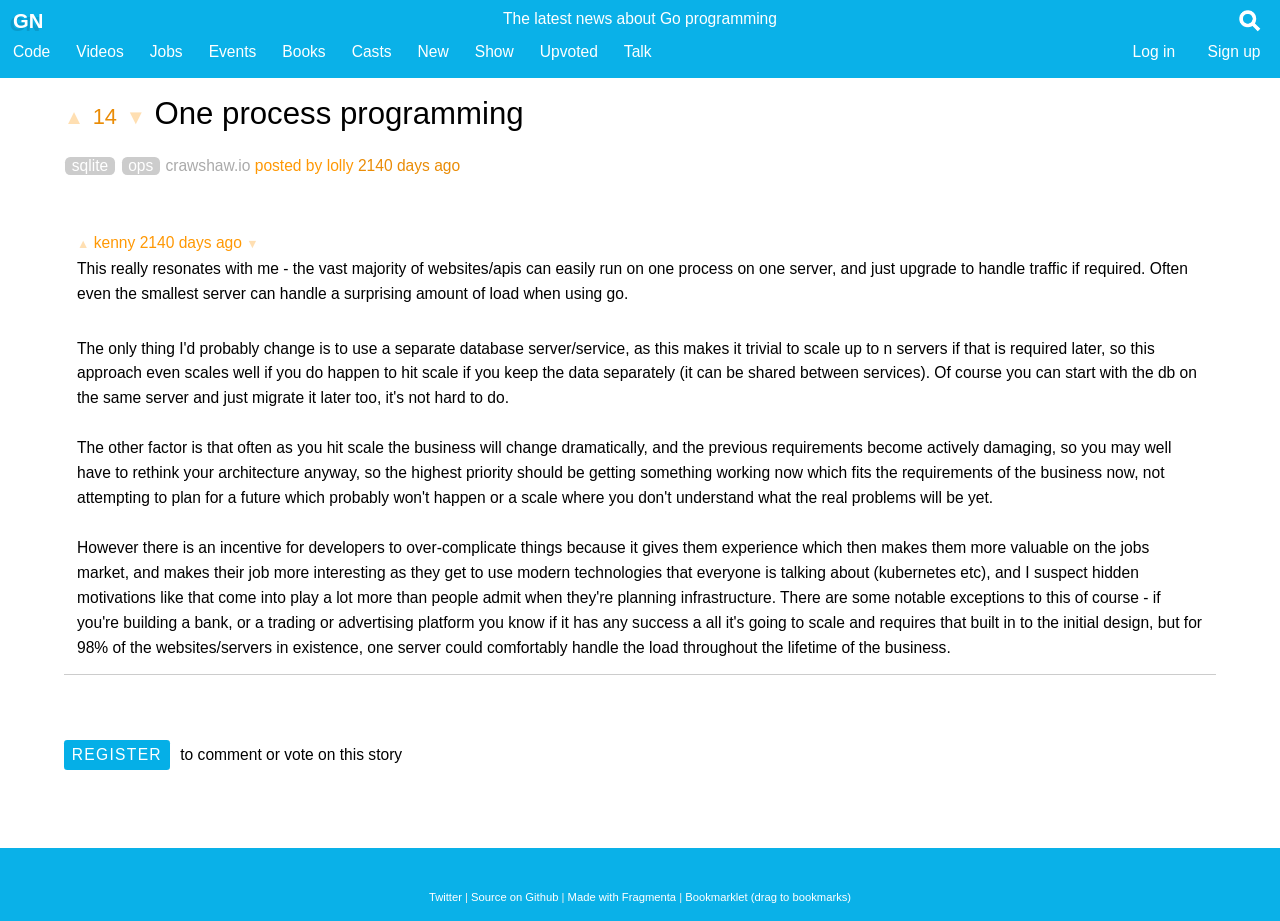Give a short answer using one word or phrase for the question:
What is the source of the story on this webpage?

Github